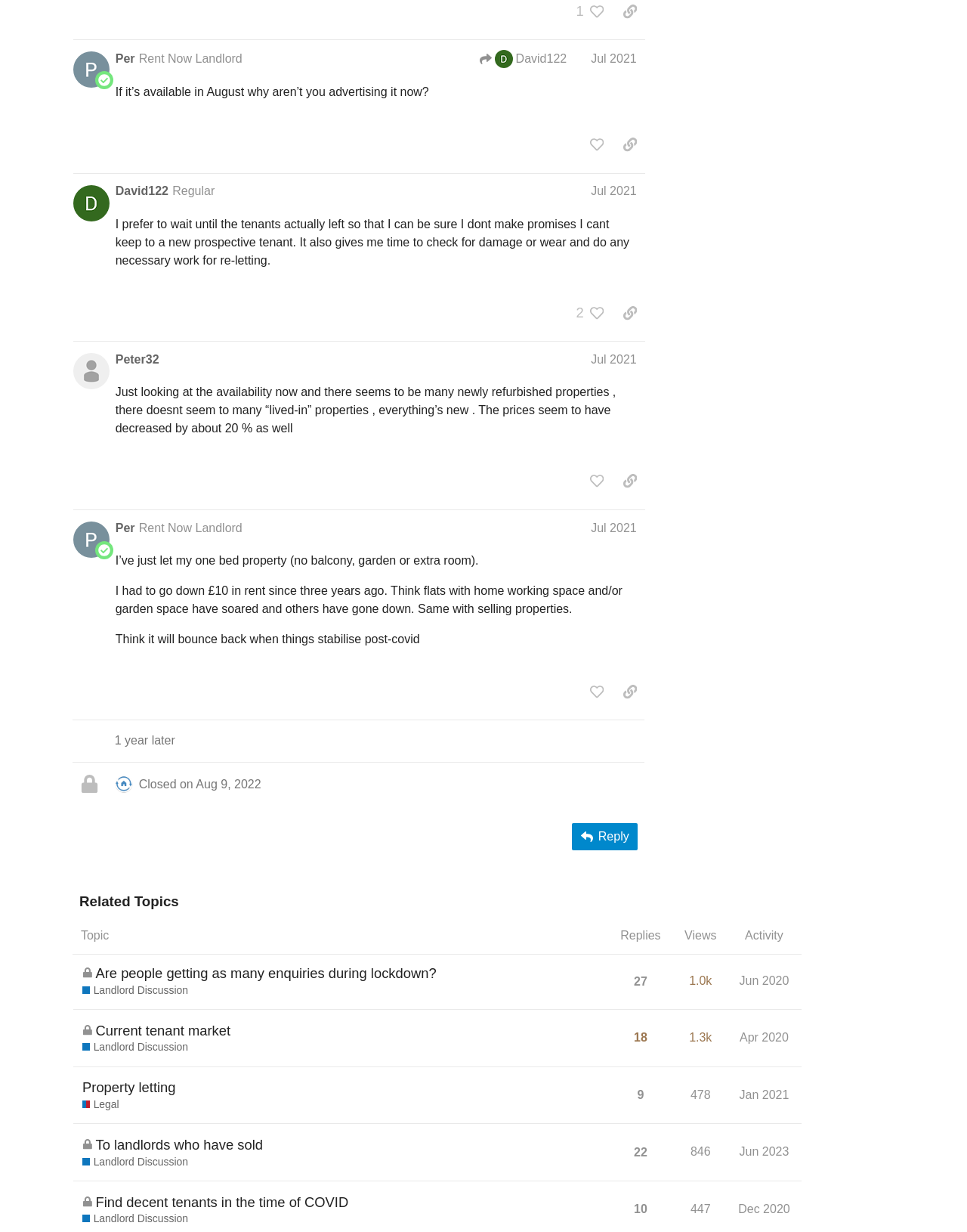Please identify the coordinates of the bounding box for the clickable region that will accomplish this instruction: "Like this post".

[0.602, 0.107, 0.632, 0.128]